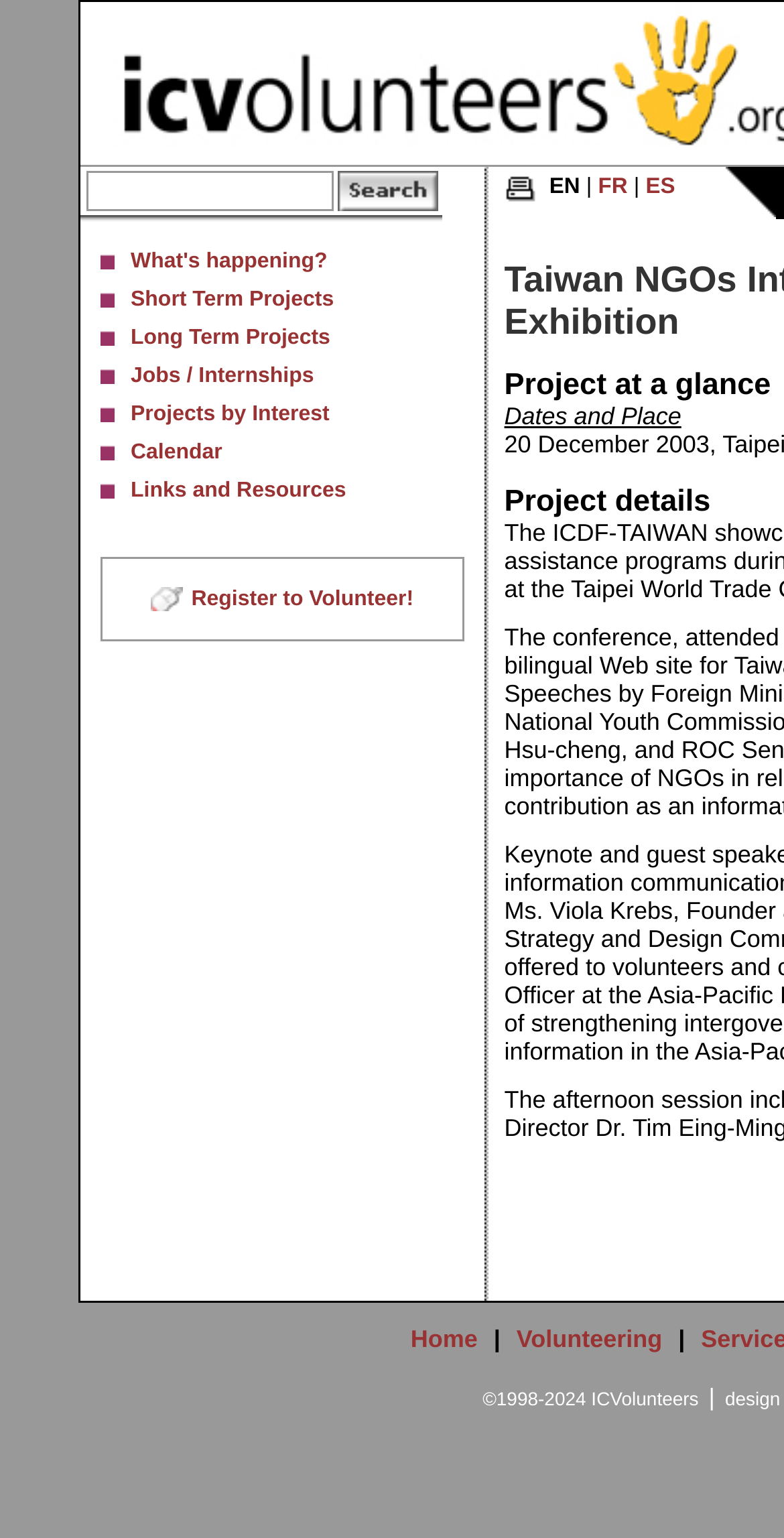Please determine the bounding box coordinates of the section I need to click to accomplish this instruction: "Go to Home".

[0.524, 0.861, 0.609, 0.88]